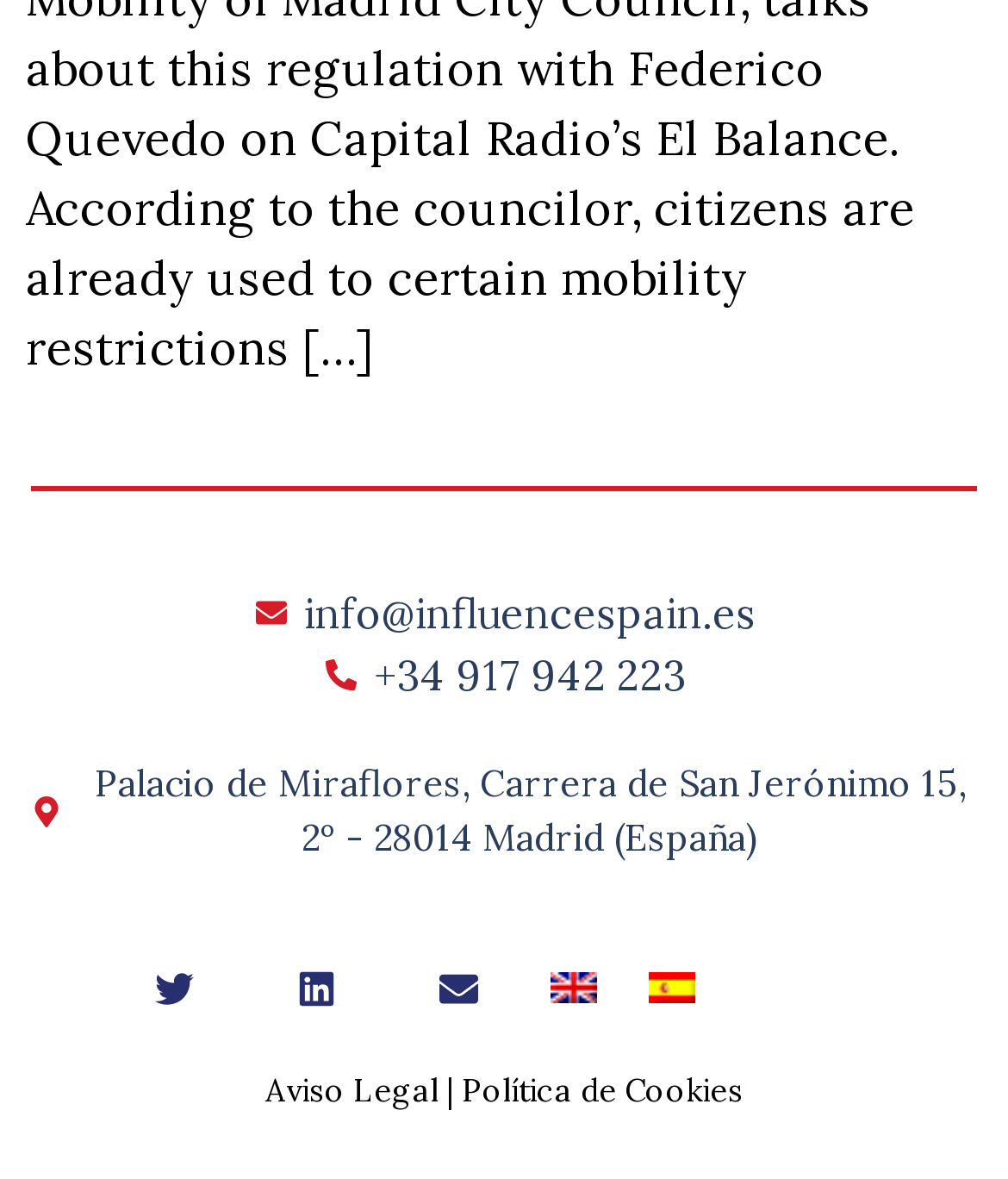What is the email address of the company?
Use the information from the image to give a detailed answer to the question.

The email address can be found at the top of the webpage, where the company's contact information is listed.